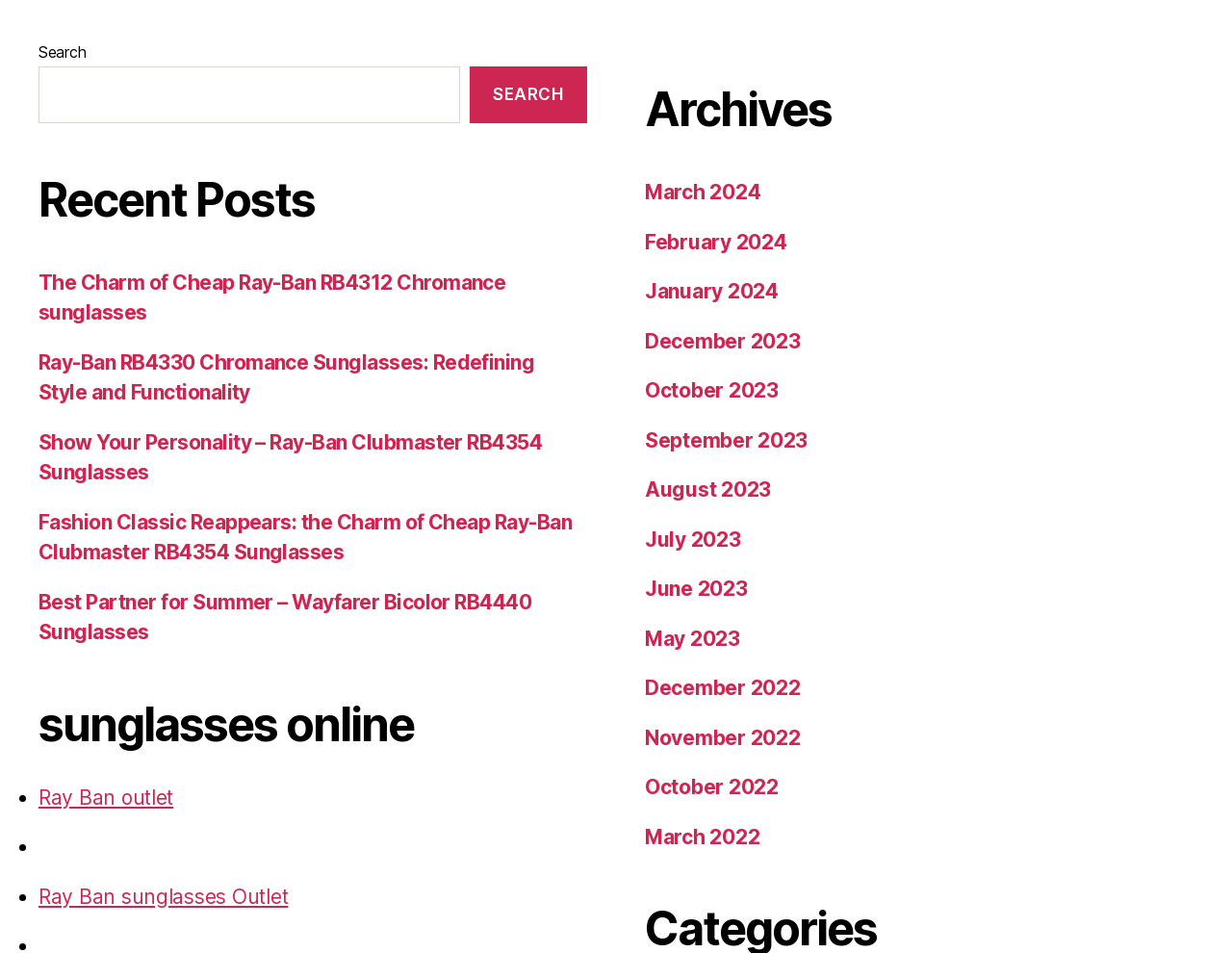Identify the bounding box for the UI element specified in this description: "Search". The coordinates must be four float numbers between 0 and 1, formatted as [left, top, right, bottom].

[0.381, 0.07, 0.477, 0.129]